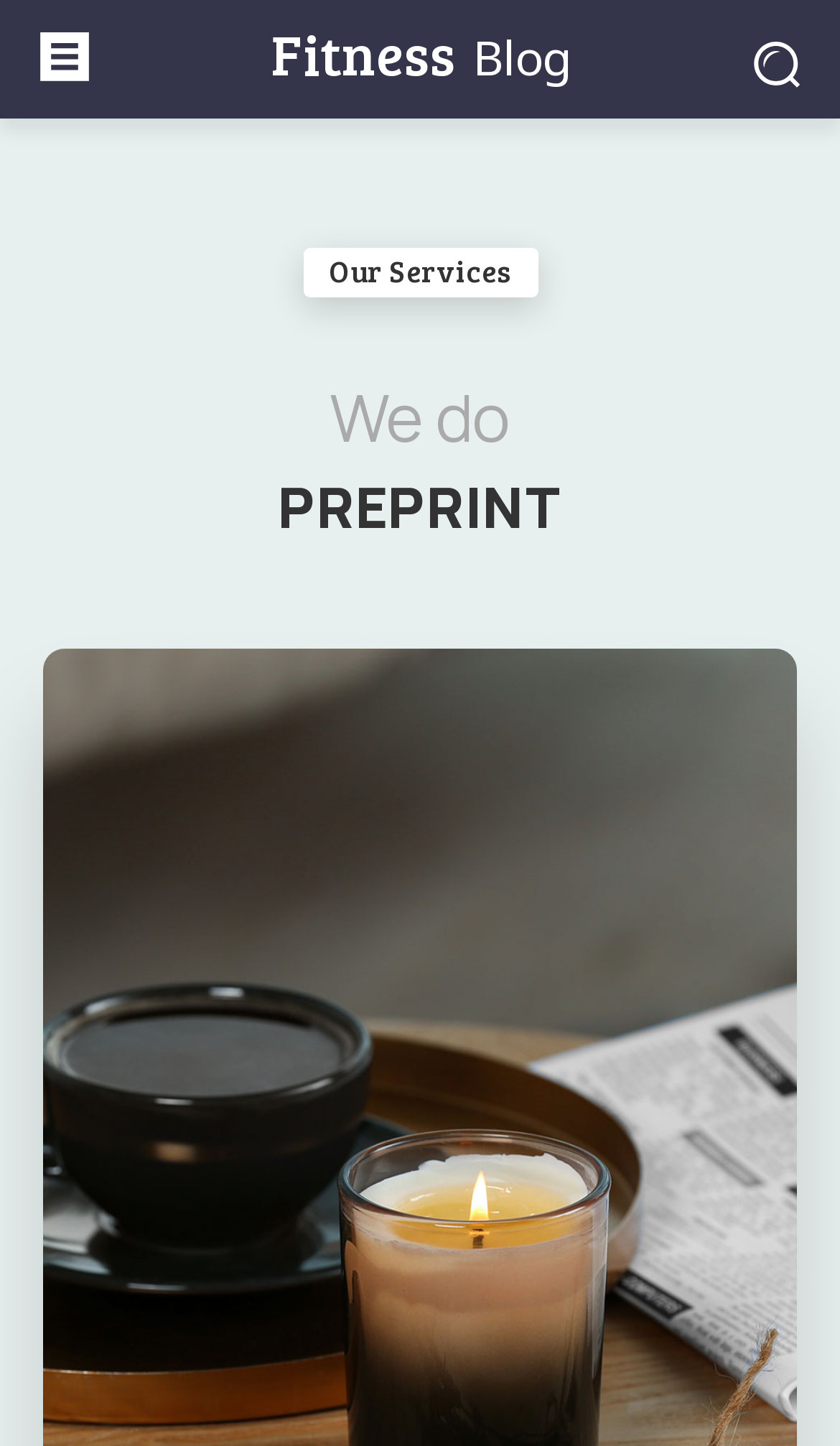Please determine the bounding box coordinates for the UI element described as: "fitnessblog".

[0.231, 0.018, 0.769, 0.057]